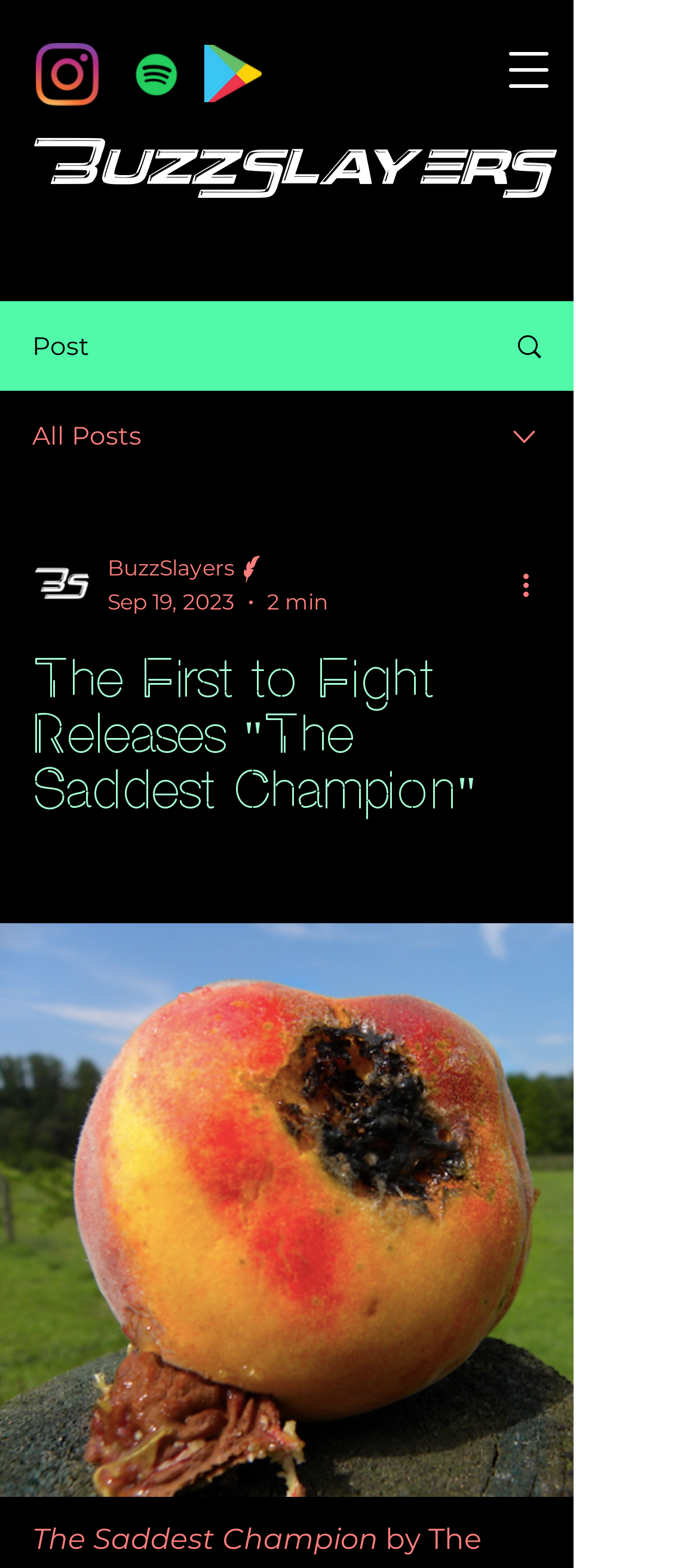What is the name of the website or blog?
Please respond to the question with as much detail as possible.

I found the answer by looking at the heading element at the top of the page, which has the text 'BuzzSlayers'.